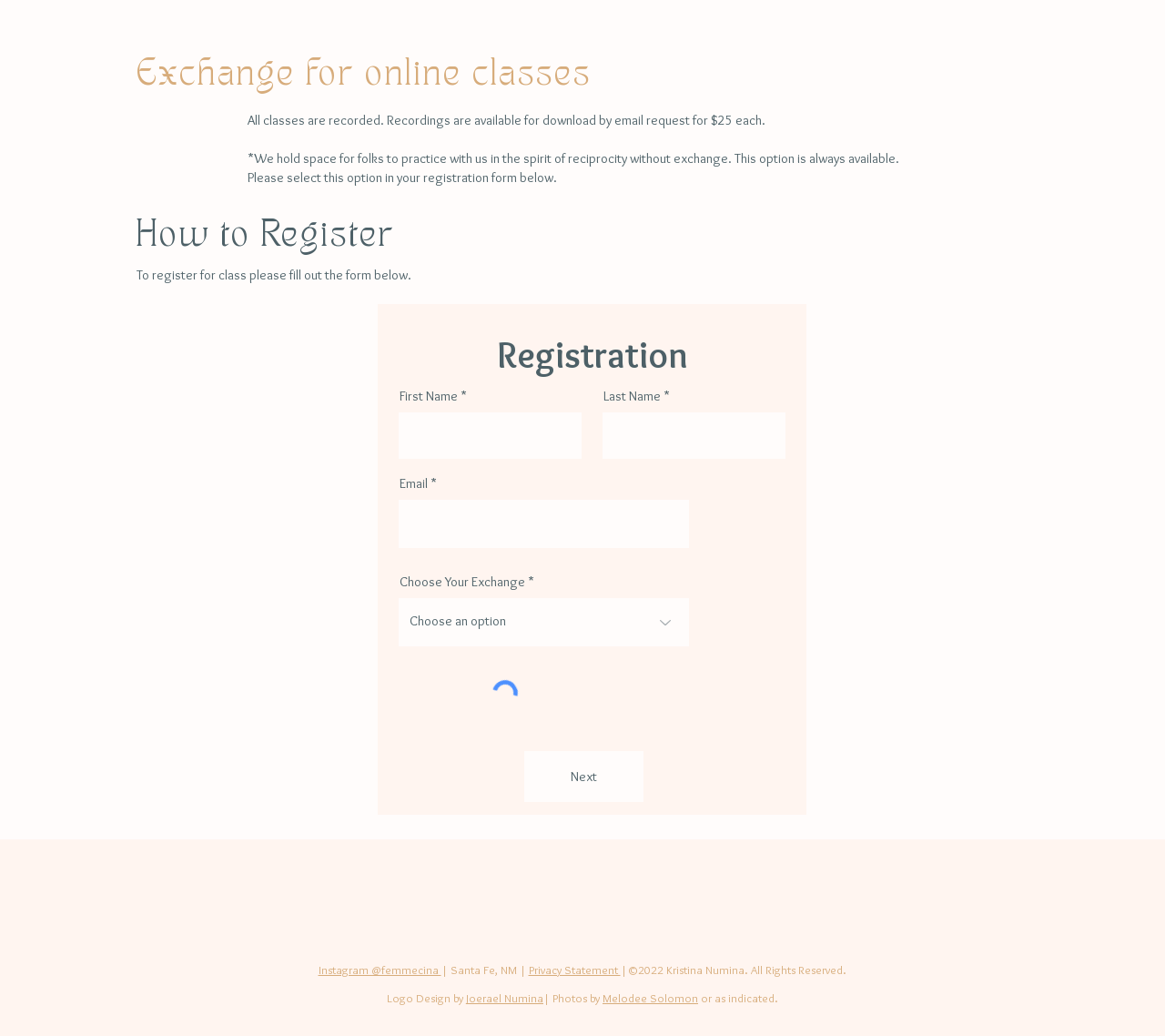Determine the bounding box for the UI element that matches this description: "or as indicated.".

[0.599, 0.956, 0.668, 0.97]